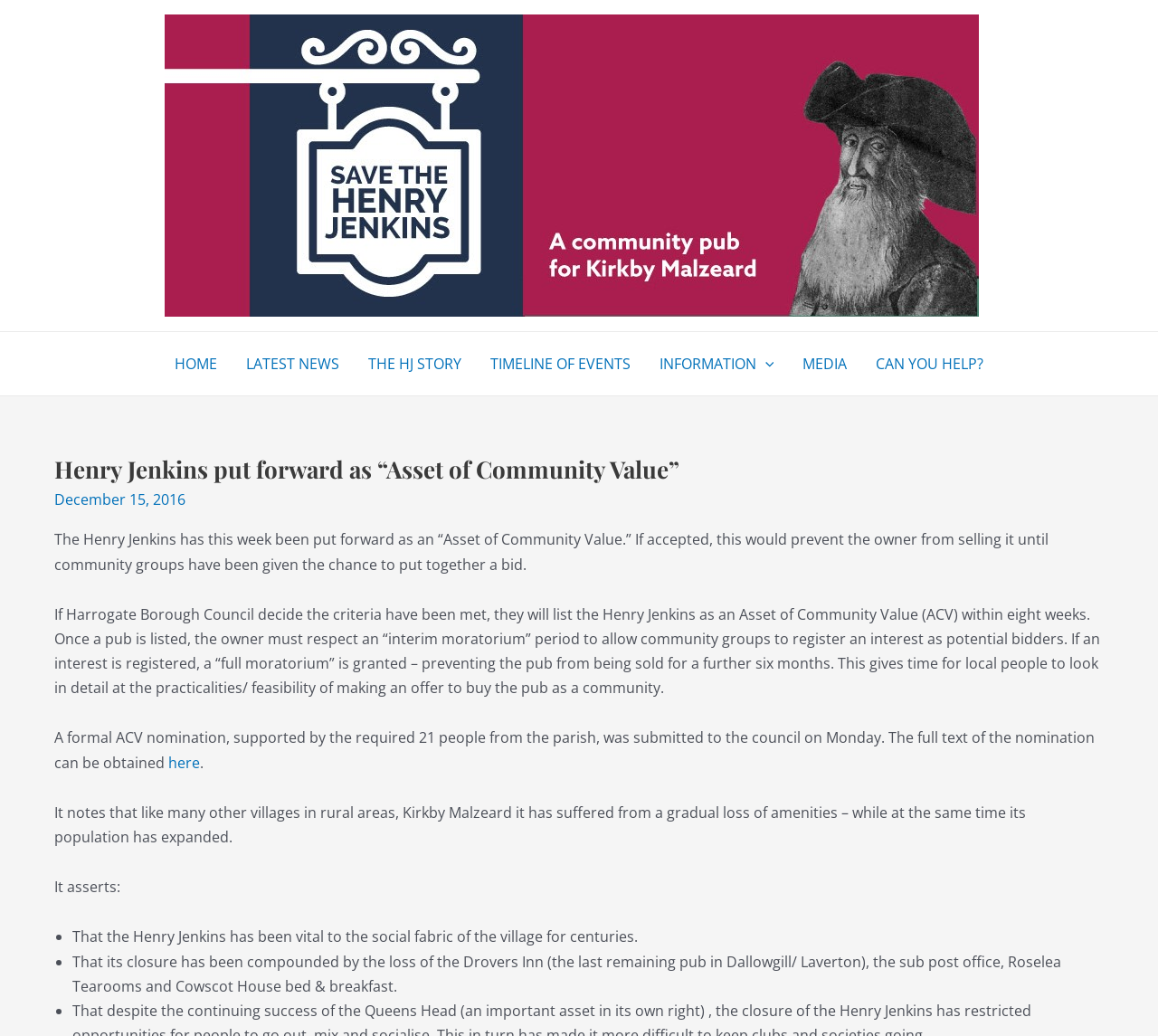Can you identify the bounding box coordinates of the clickable region needed to carry out this instruction: 'Click on HOME link'? The coordinates should be four float numbers within the range of 0 to 1, stated as [left, top, right, bottom].

[0.138, 0.321, 0.2, 0.382]